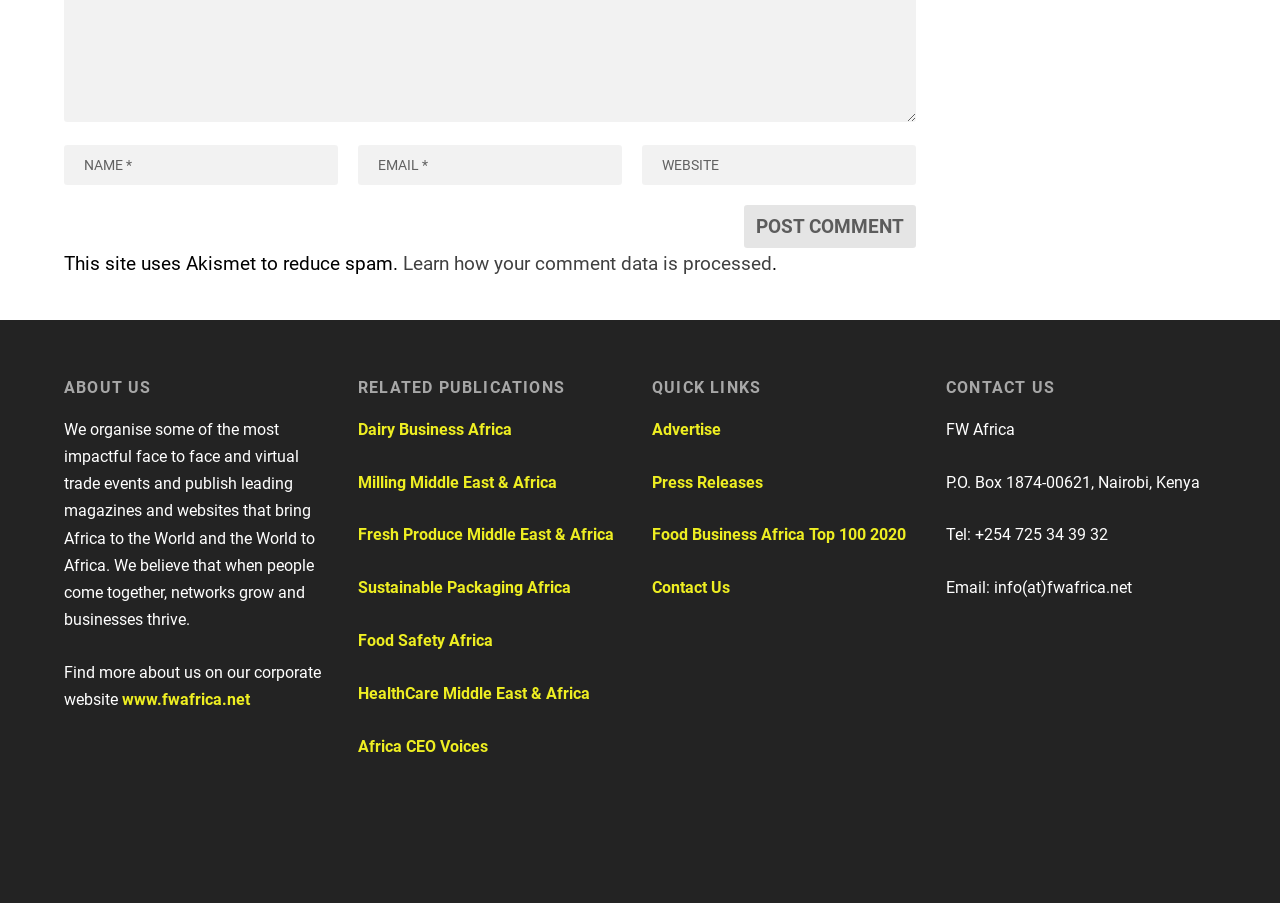What is the corporate website of the organization?
From the image, respond with a single word or phrase.

www.fwafrica.net